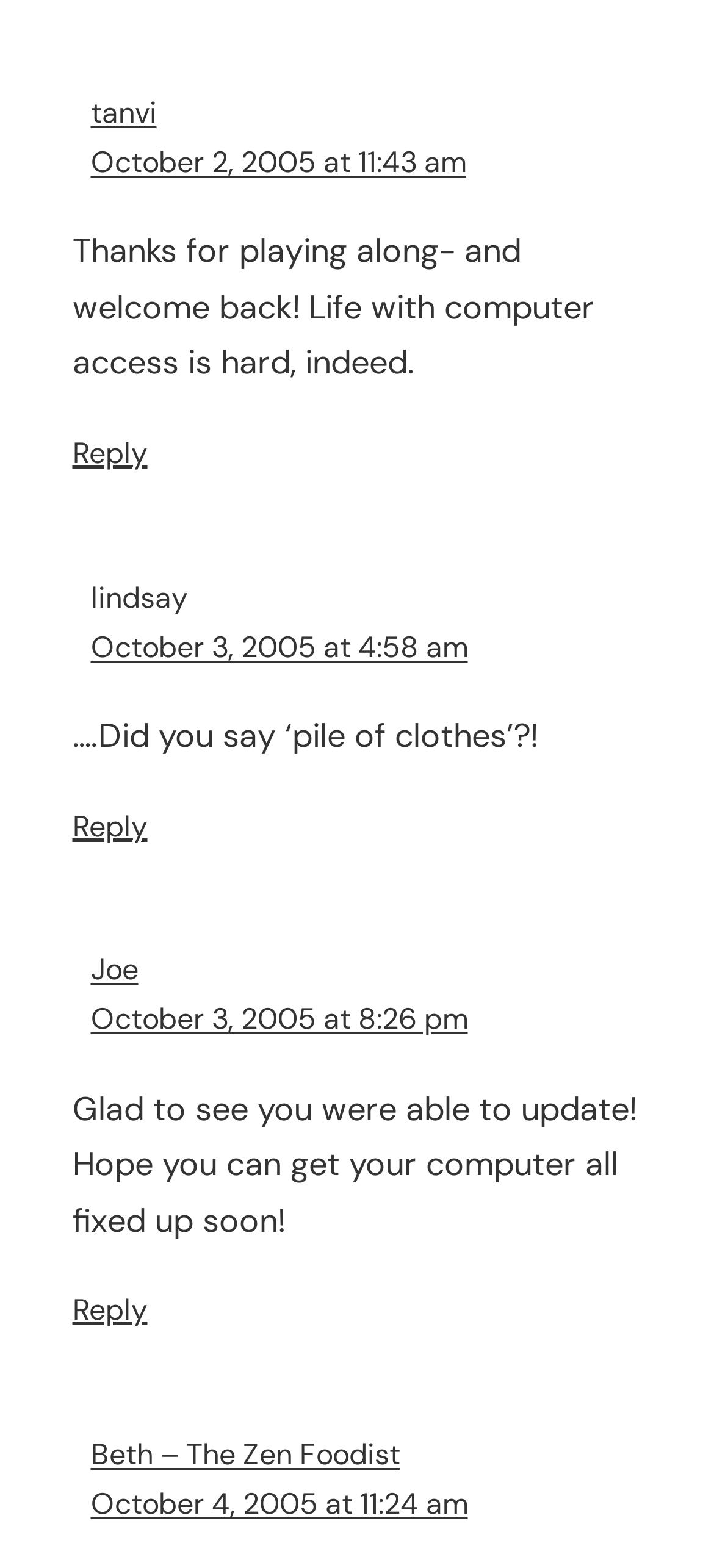Who is the first commenter?
Using the information from the image, provide a comprehensive answer to the question.

The first commenter is 'tanvi' as indicated by the link element with the text 'tanvi' at the top of the webpage.